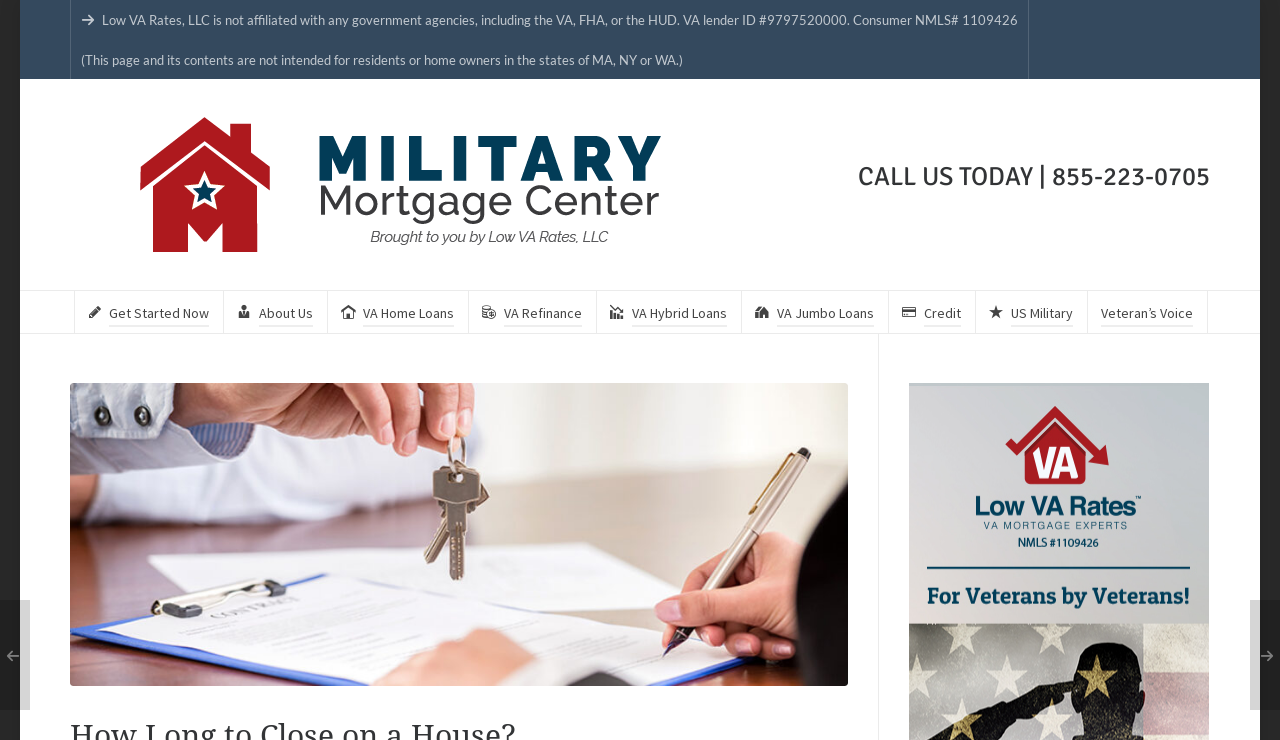Please find and report the bounding box coordinates of the element to click in order to perform the following action: "Click Get Started Now". The coordinates should be expressed as four float numbers between 0 and 1, in the format [left, top, right, bottom].

[0.057, 0.393, 0.175, 0.45]